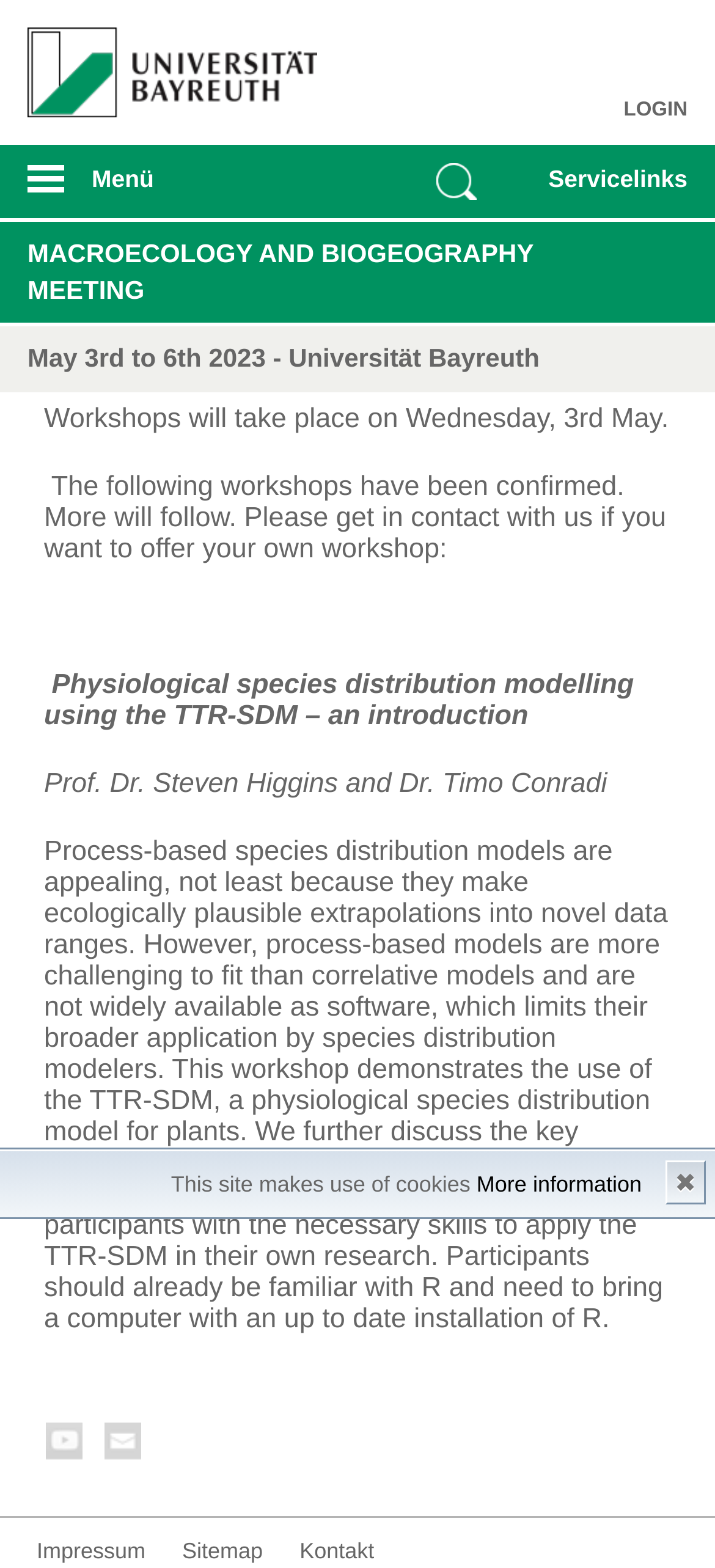Could you highlight the region that needs to be clicked to execute the instruction: "Click the university logo"?

[0.0, 0.0, 0.45, 0.074]